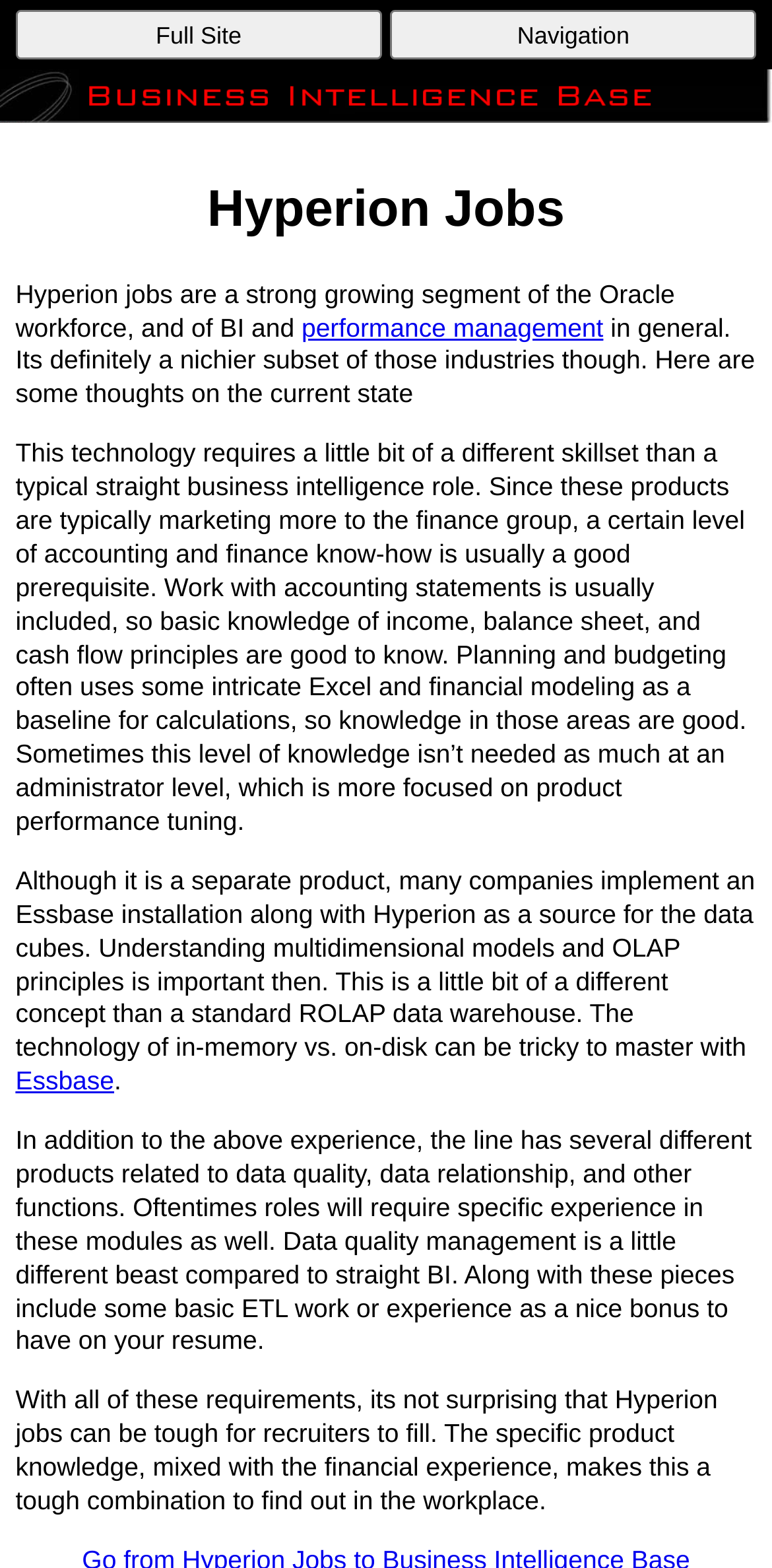Analyze the image and give a detailed response to the question:
What skills are required for Hyperion jobs?

According to the webpage content, Hyperion jobs require a certain level of accounting and finance know-how, as well as knowledge of income, balance sheet, and cash flow principles. Additionally, planning and budgeting often uses intricate Excel and financial modeling, so knowledge in those areas is also important.